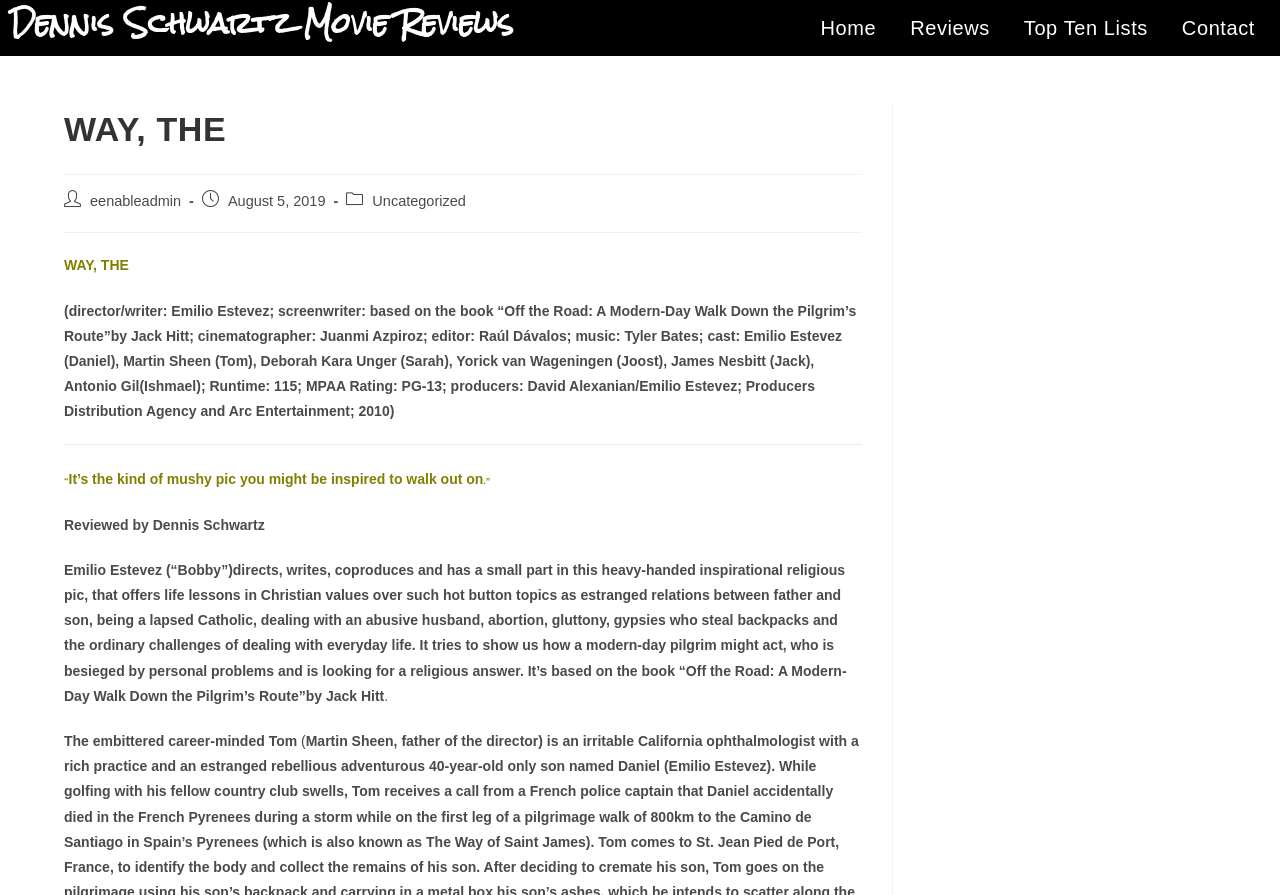Describe the entire webpage, focusing on both content and design.

This webpage is a movie review page, specifically for the movie "WAY, THE" directed by Emilio Estevez. At the top of the page, there is a heading "Dennis Schwartz Movie Reviews" followed by a navigation menu with links to "Home", "Reviews", "Top Ten Lists", and "Contact". 

Below the navigation menu, there is a header section with the title "WAY, THE" and a link to "eenableadmin" on the left side. On the right side of the header section, there is a link to "Uncategorized" and a text "August 5, 2019". 

The main content of the page is a detailed review of the movie "WAY, THE". The review starts with the movie's credits, including the director, screenwriter, cinematographer, editor, music composer, and cast. The review then summarizes the movie's plot, which is about a father-son relationship and a pilgrimage walk. The reviewer, Dennis Schwartz, provides his opinion on the movie, calling it a "mushy pic" that tries to show how a modern-day pilgrim might act.

The review is divided into several paragraphs, with the reviewer discussing the movie's themes, characters, and plot. There are no images on the page, but the text is well-structured and easy to follow. The reviewer's writing style is descriptive and informative, providing a detailed analysis of the movie.